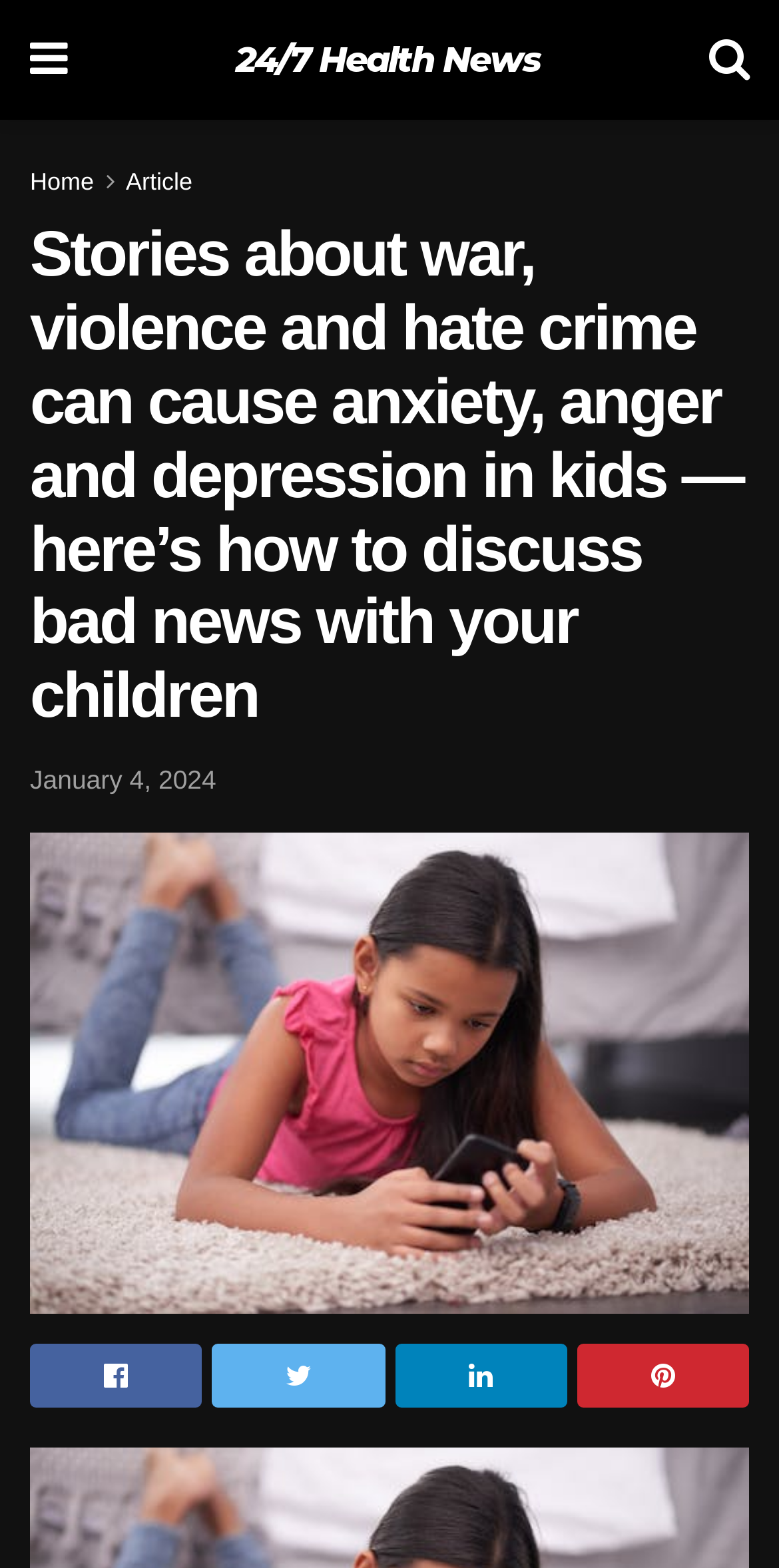Answer this question in one word or a short phrase: What is the date of the article?

January 4, 2024